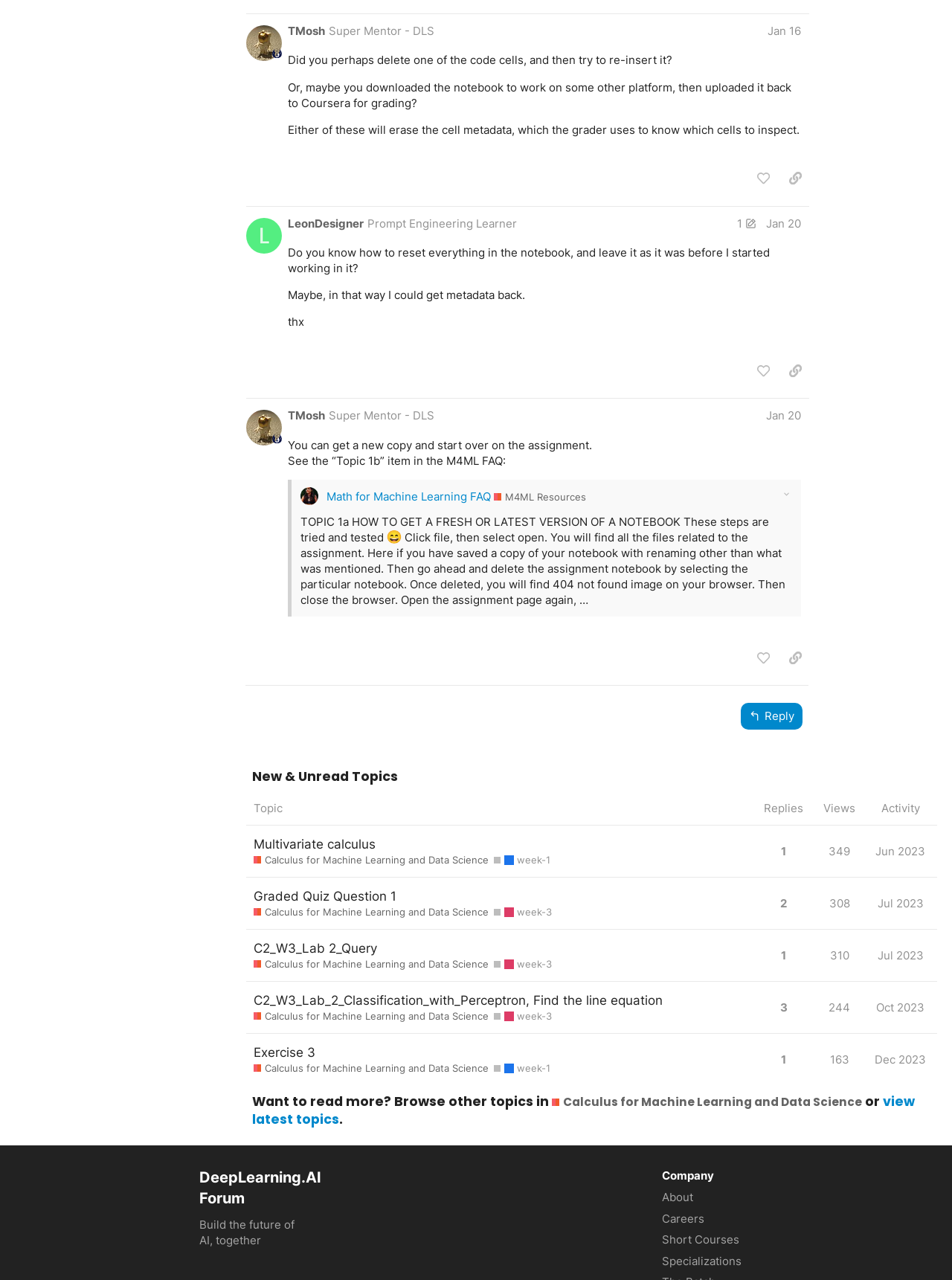Please identify the bounding box coordinates of where to click in order to follow the instruction: "Click on the 'Please sign up or log in to like this post' button".

[0.788, 0.13, 0.817, 0.149]